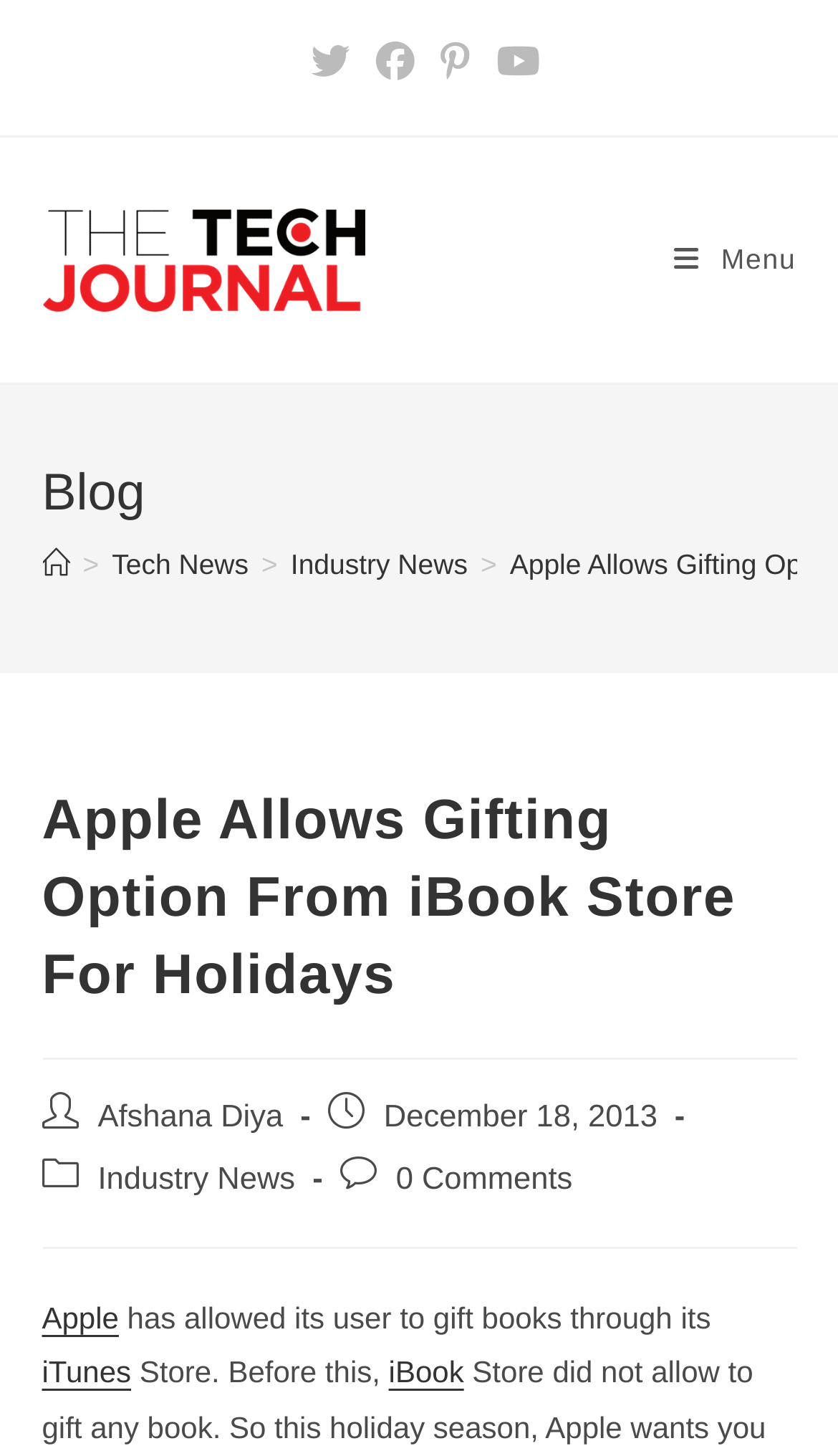Given the description Tech News, predict the bounding box coordinates of the UI element. Ensure the coordinates are in the format (top-left x, top-left y, bottom-right x, bottom-right y) and all values are between 0 and 1.

[0.134, 0.376, 0.297, 0.398]